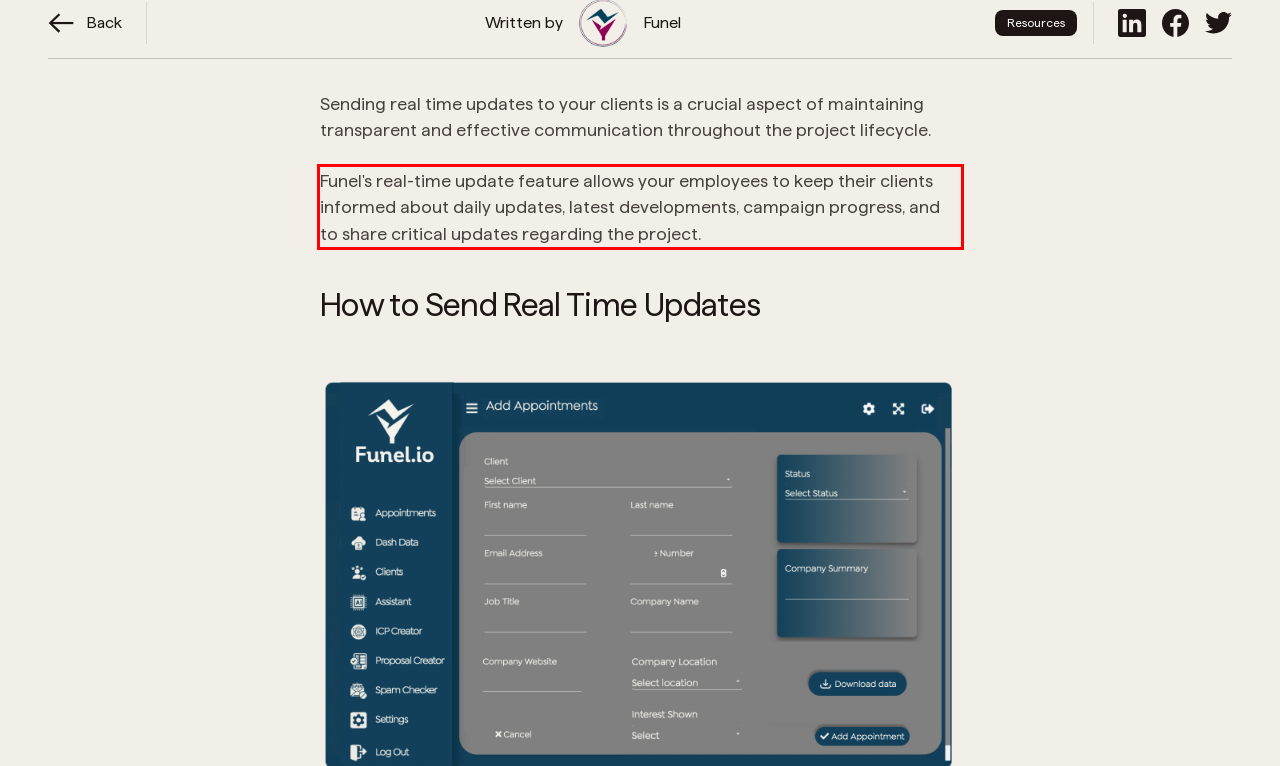Please examine the webpage screenshot containing a red bounding box and use OCR to recognize and output the text inside the red bounding box.

Funel's real-time update feature allows your employees to keep their clients informed about daily updates, latest developments, campaign progress, and to share critical updates regarding the project.